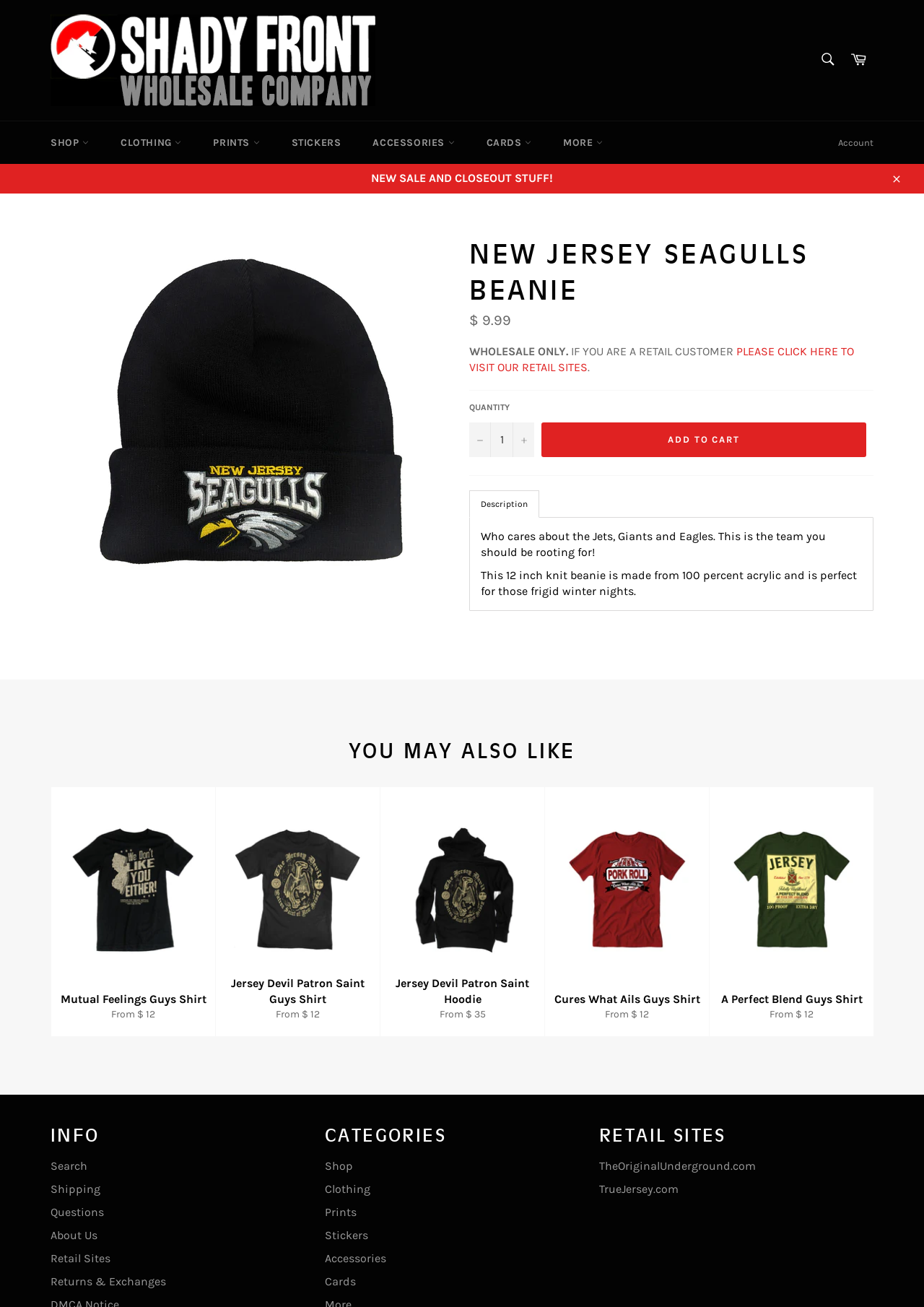Please indicate the bounding box coordinates of the element's region to be clicked to achieve the instruction: "Add to cart". Provide the coordinates as four float numbers between 0 and 1, i.e., [left, top, right, bottom].

[0.586, 0.323, 0.938, 0.35]